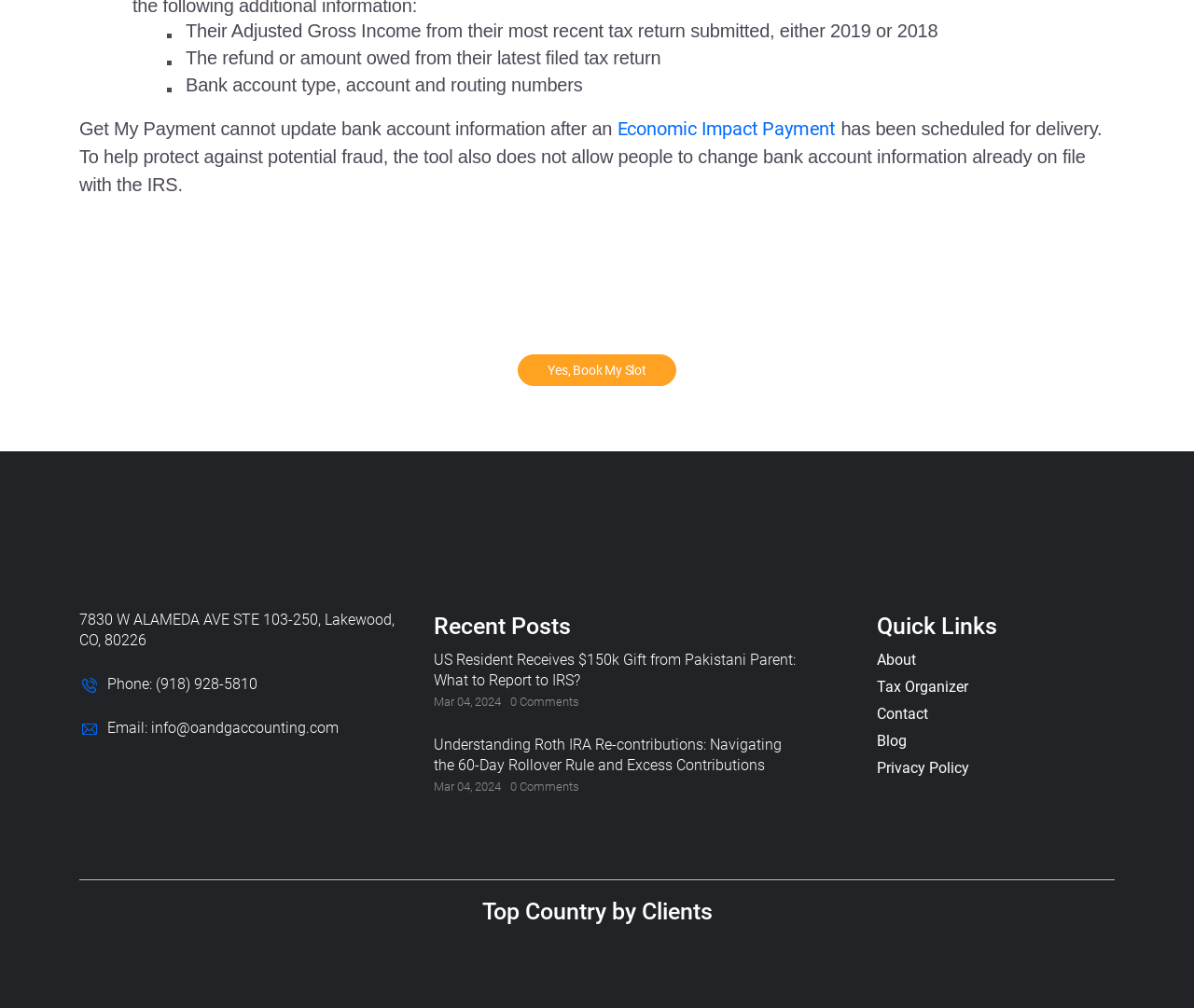Show the bounding box coordinates for the HTML element described as: "Privacy Policy".

[0.734, 0.752, 0.934, 0.773]